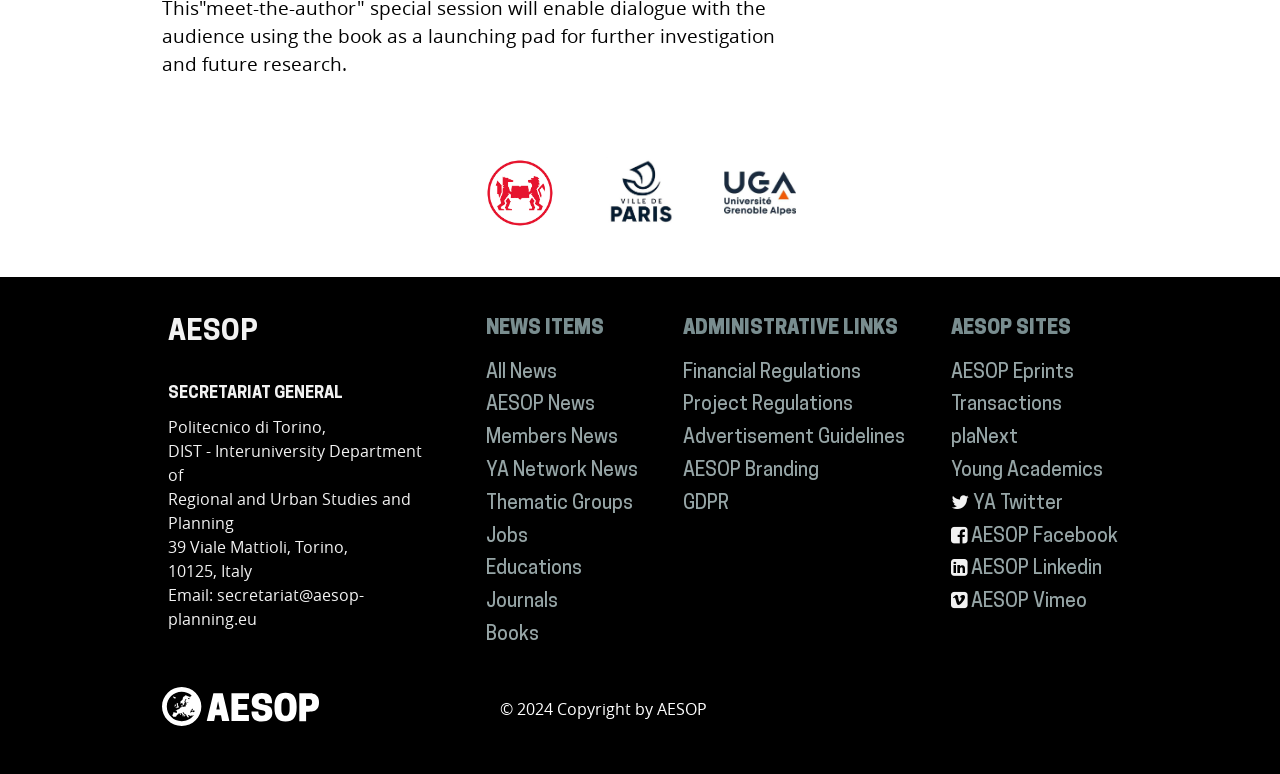Please identify the bounding box coordinates of the element's region that should be clicked to execute the following instruction: "Click on the 'Home' link". The bounding box coordinates must be four float numbers between 0 and 1, i.e., [left, top, right, bottom].

None